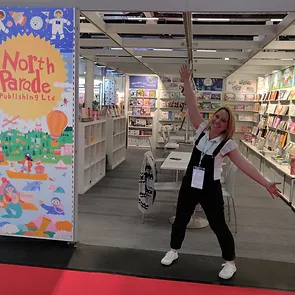What is the woman in the foreground doing?
Please provide a single word or phrase in response based on the screenshot.

Standing with arms raised